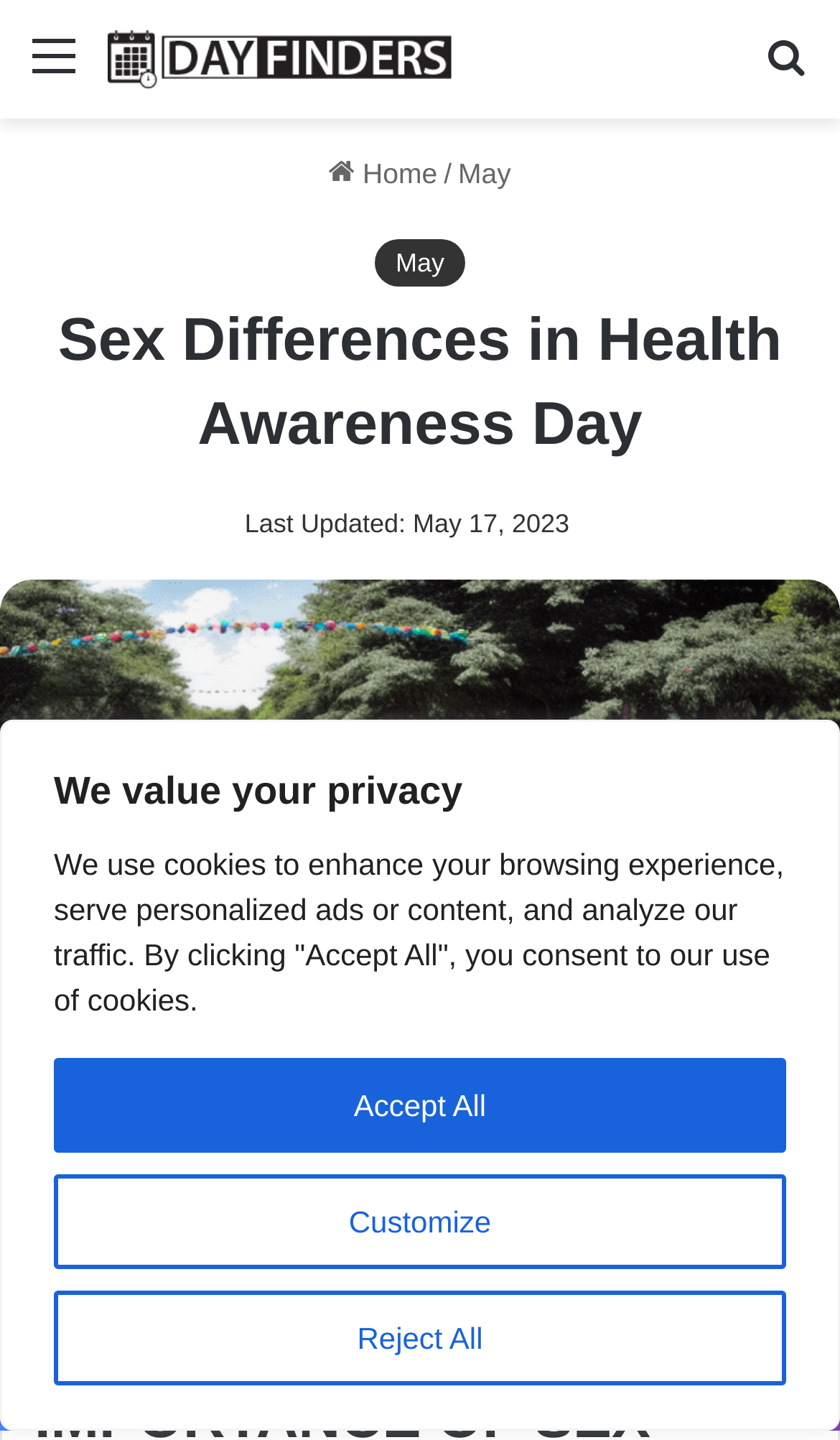What is the type of the main image?
From the image, respond with a single word or phrase.

figure